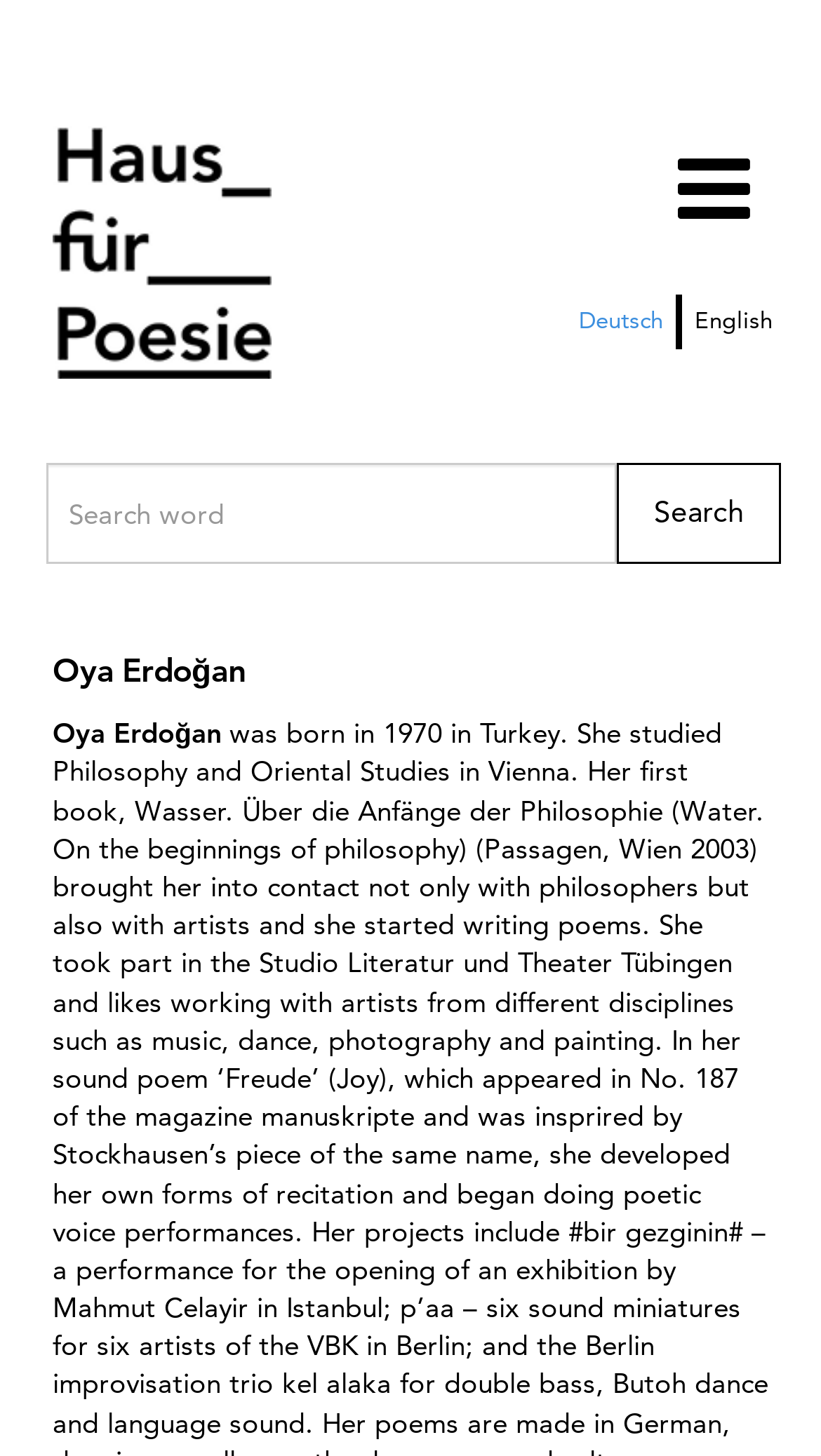For the following element description, predict the bounding box coordinates in the format (top-left x, top-left y, bottom-right x, bottom-right y). All values should be floating point numbers between 0 and 1. Description: alt="Search" title="Search" value="Search"

[0.751, 0.318, 0.952, 0.387]